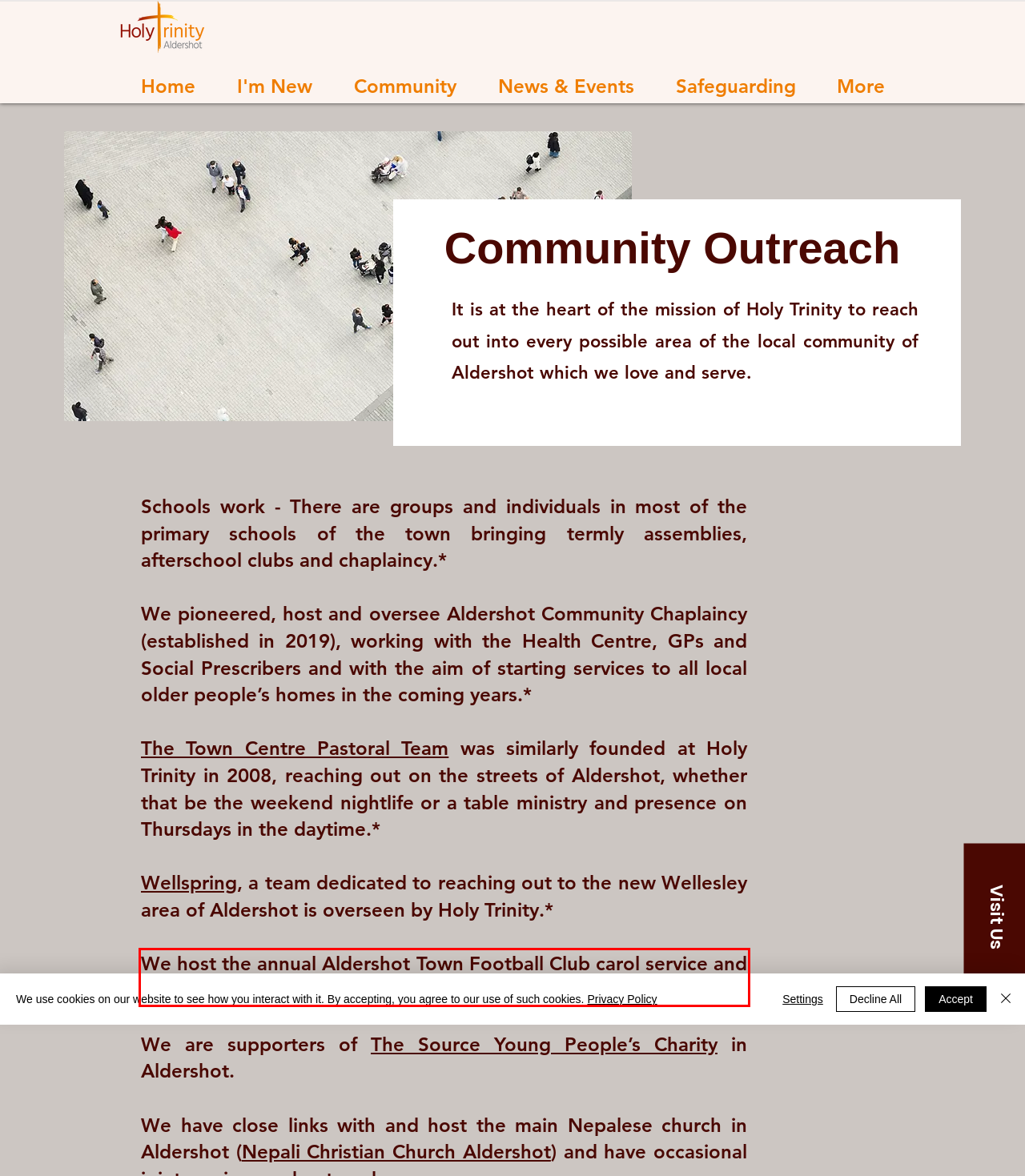Please extract the text content from the UI element enclosed by the red rectangle in the screenshot.

We host the annual Aldershot Town Football Club carol service and provide some of the chaplaincy service to the club.